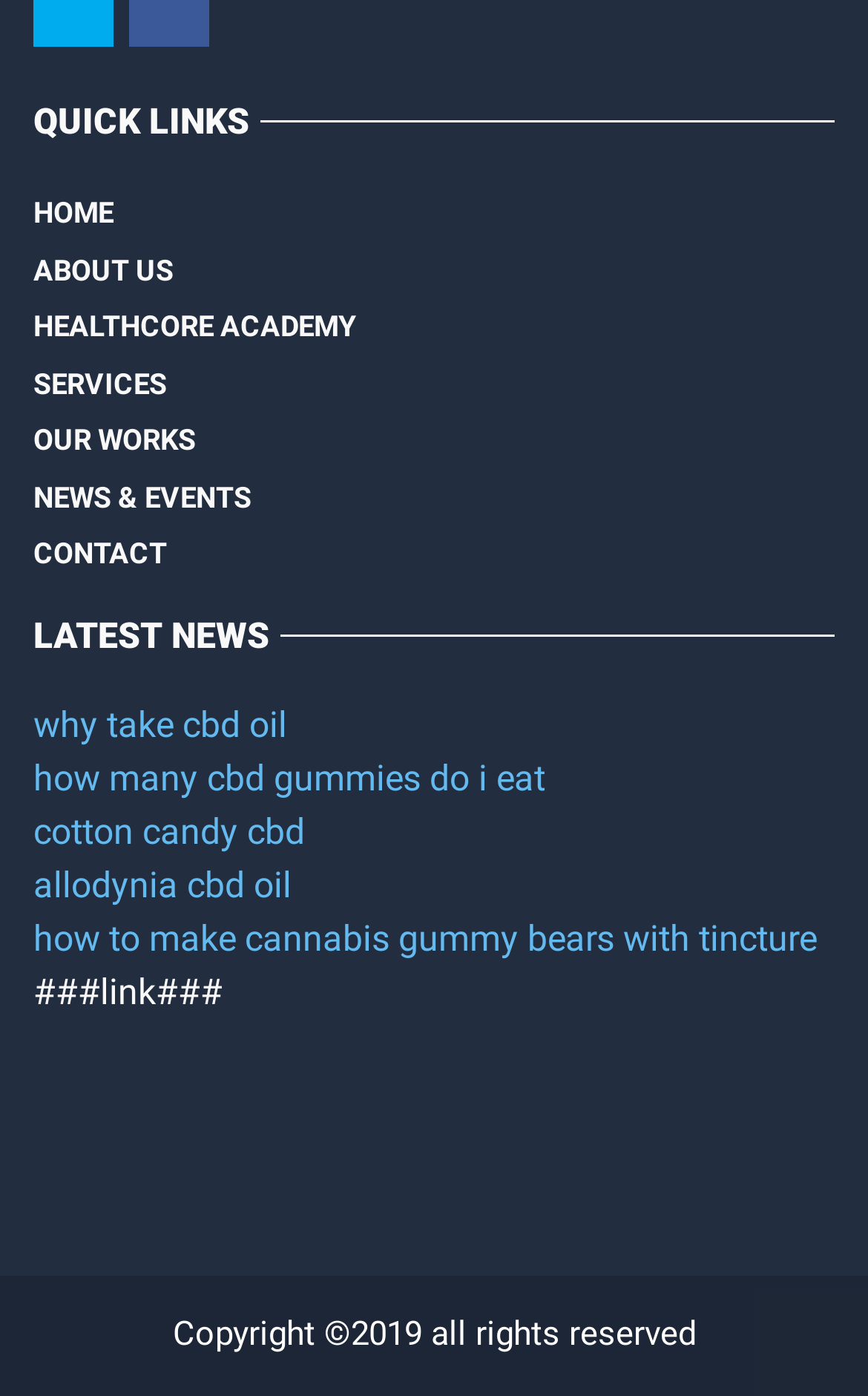How many sections are there above the copyright?
Look at the screenshot and give a one-word or phrase answer.

2